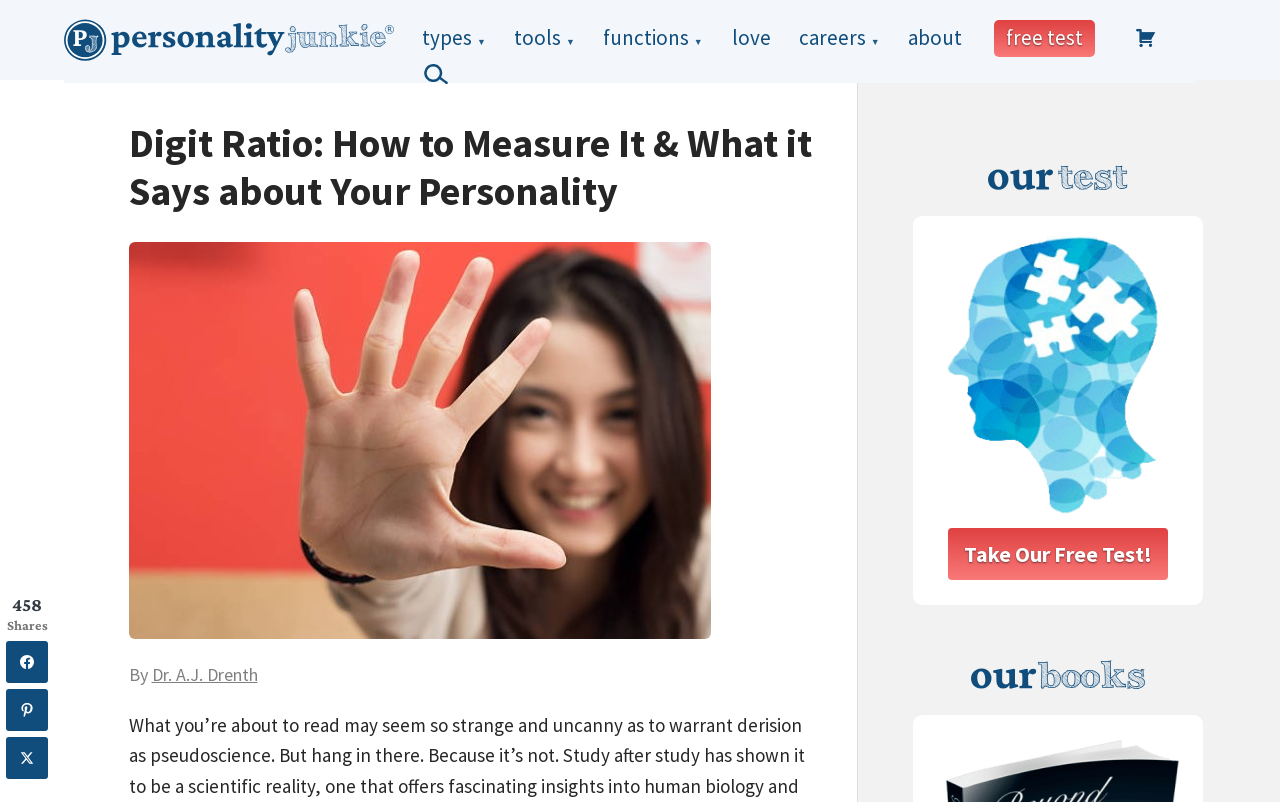Who is the author of this article?
Provide a detailed answer to the question using information from the image.

The author's name is mentioned in the article, specifically in the sentence 'By Dr. A.J. Drenth' which is located below the main heading.